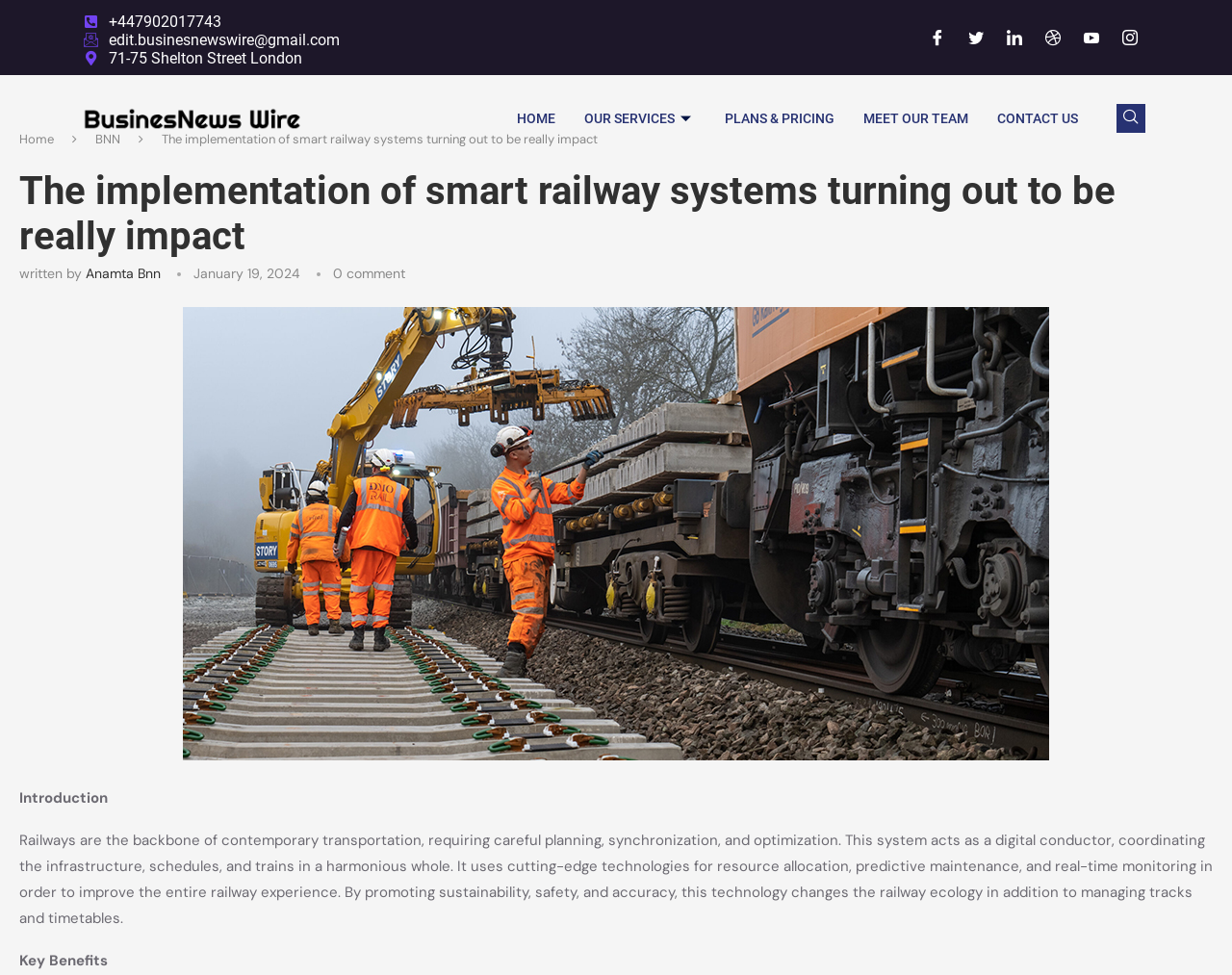Identify the bounding box coordinates of the clickable section necessary to follow the following instruction: "Click the navsearch-button". The coordinates should be presented as four float numbers from 0 to 1, i.e., [left, top, right, bottom].

[0.906, 0.107, 0.93, 0.136]